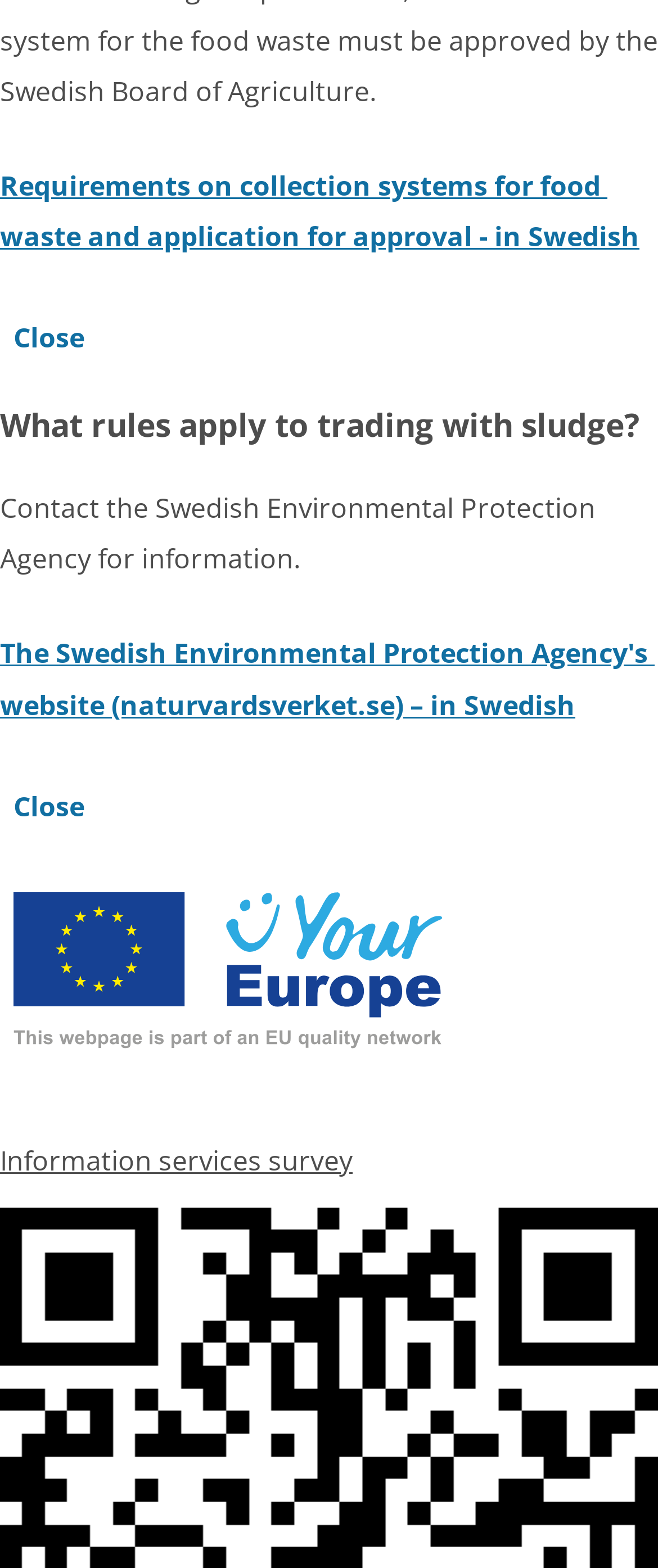Please determine the bounding box of the UI element that matches this description: Information services survey. The coordinates should be given as (top-left x, top-left y, bottom-right x, bottom-right y), with all values between 0 and 1.

[0.0, 0.727, 1.0, 0.753]